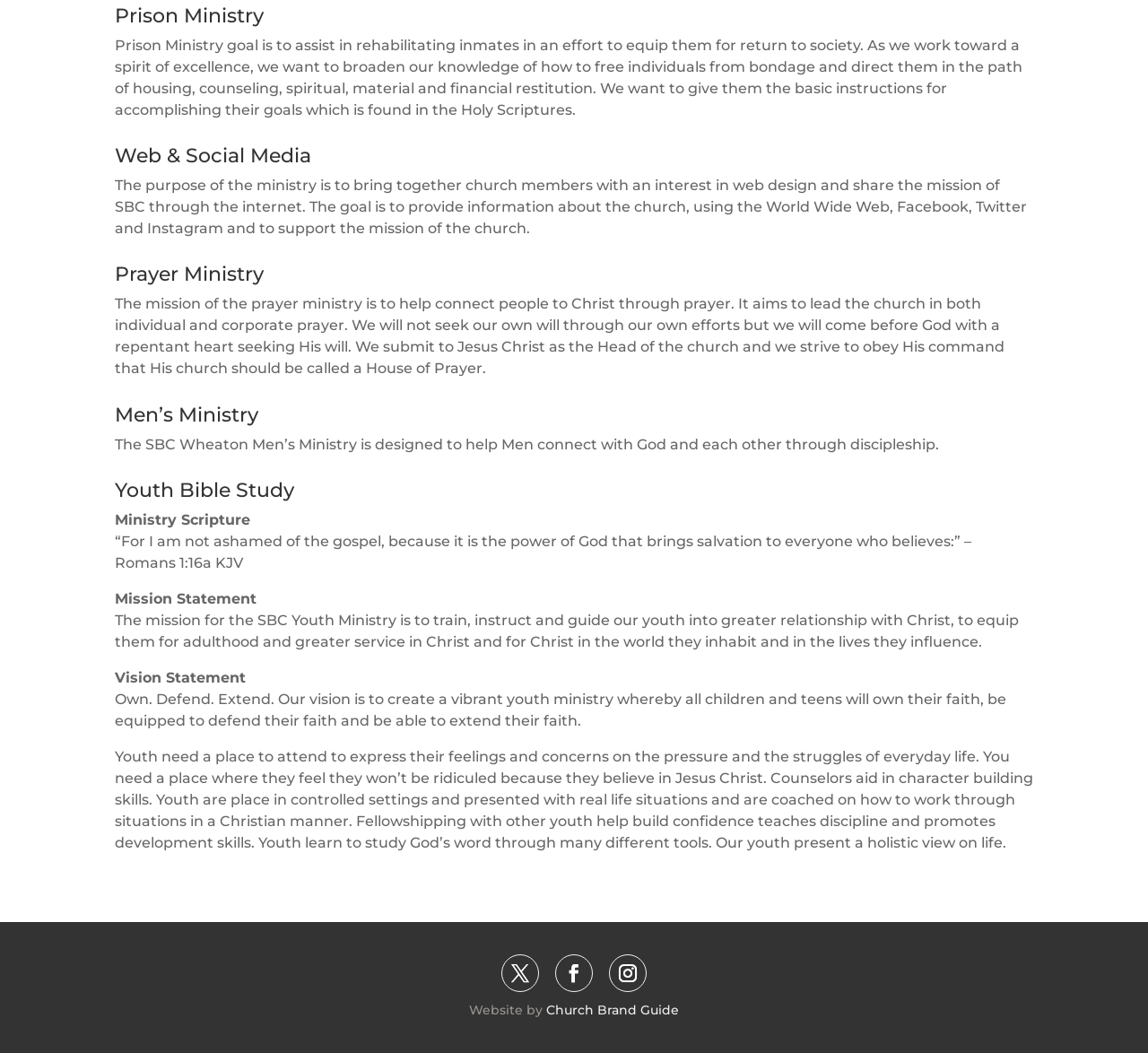What is the mission of the Prayer Ministry?
Look at the image and respond with a one-word or short-phrase answer.

Connect people to Christ